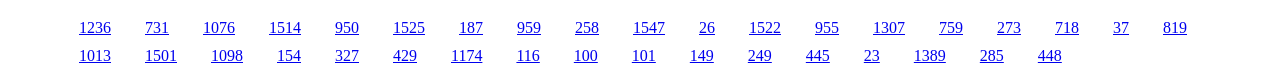Please specify the bounding box coordinates of the clickable region to carry out the following instruction: "follow the ninth link". The coordinates should be four float numbers between 0 and 1, in the format [left, top, right, bottom].

[0.449, 0.235, 0.468, 0.451]